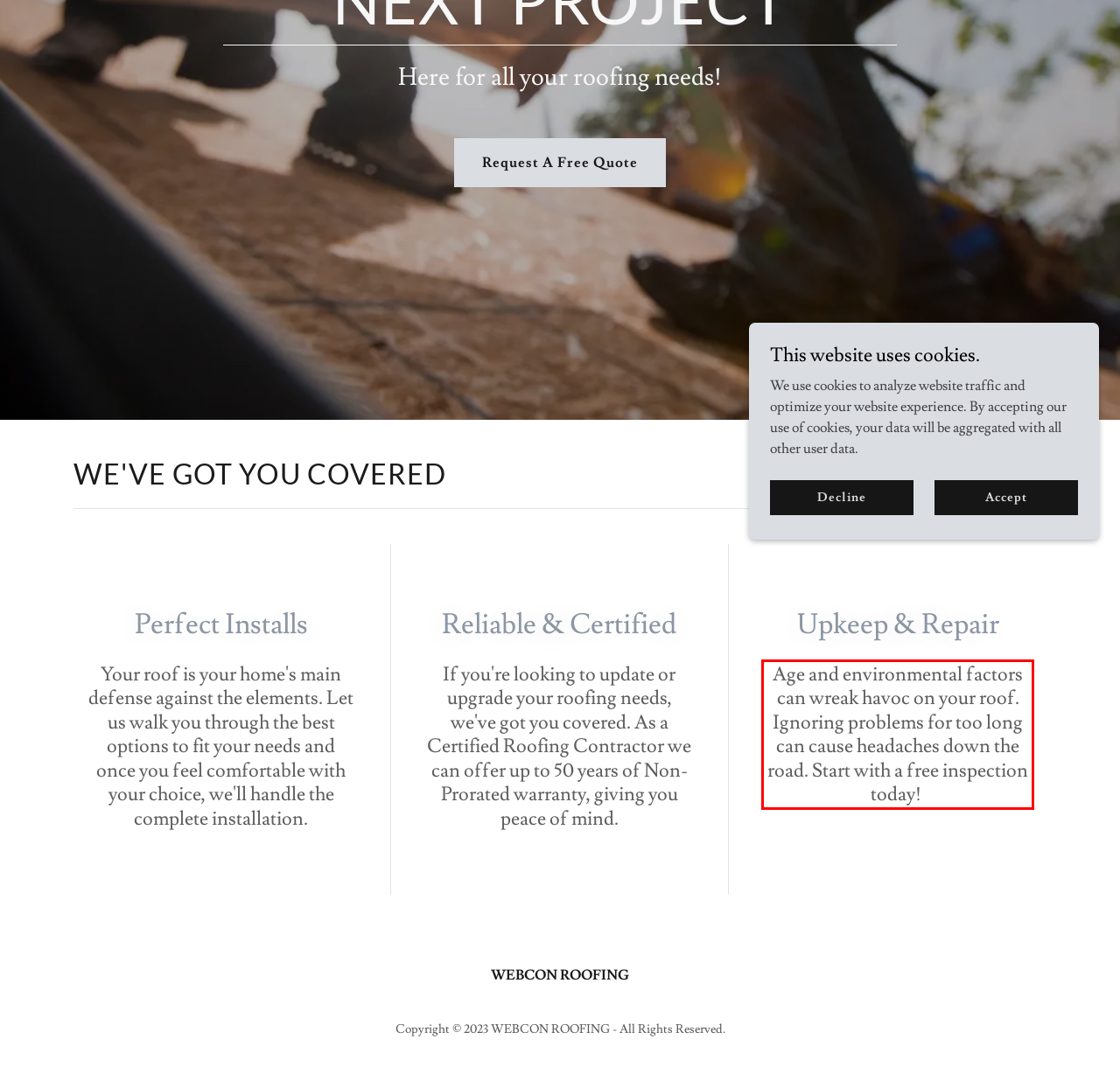With the provided screenshot of a webpage, locate the red bounding box and perform OCR to extract the text content inside it.

Age and environmental factors can wreak havoc on your roof. Ignoring problems for too long can cause headaches down the road. Start with a free inspection today!